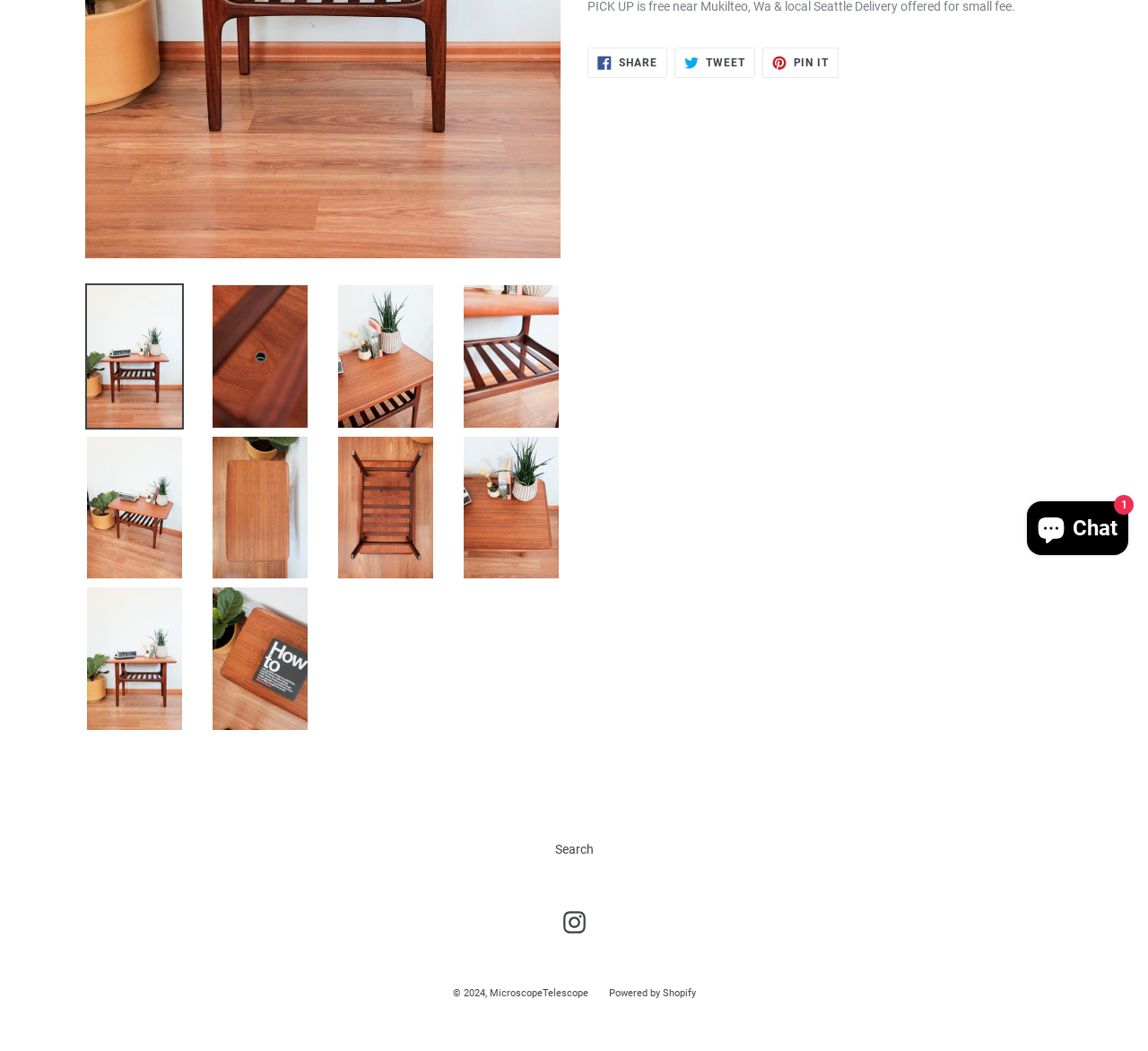Find the coordinates for the bounding box of the element with this description: "Share Share on Facebook".

[0.512, 0.045, 0.581, 0.074]